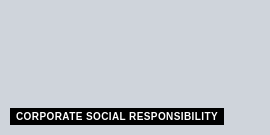What is the purpose of the image in the content?
From the screenshot, provide a brief answer in one word or phrase.

supportive visual